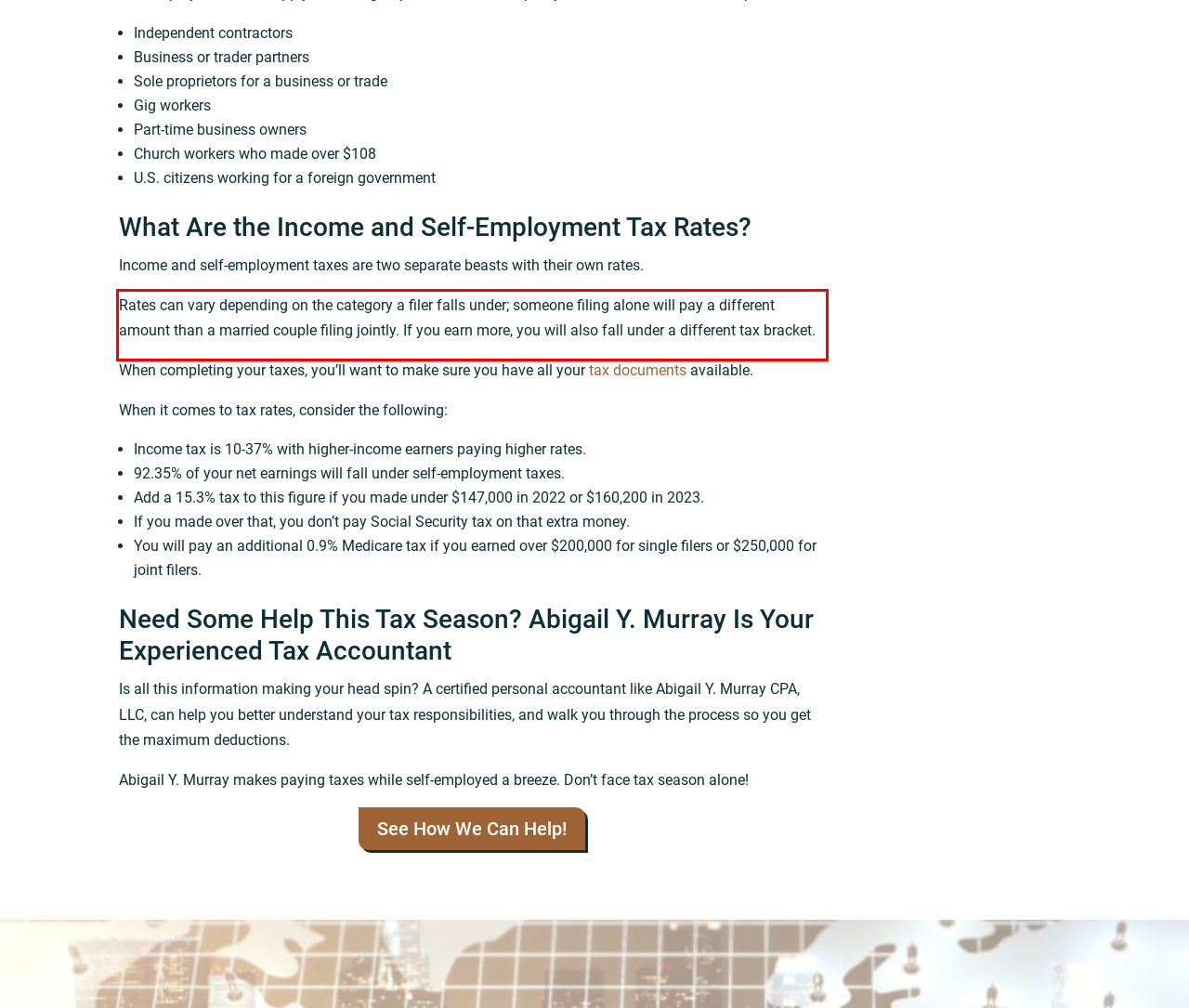Given a webpage screenshot with a red bounding box, perform OCR to read and deliver the text enclosed by the red bounding box.

Rates can vary depending on the category a filer falls under; someone filing alone will pay a different amount than a married couple filing jointly. If you earn more, you will also fall under a different tax bracket.